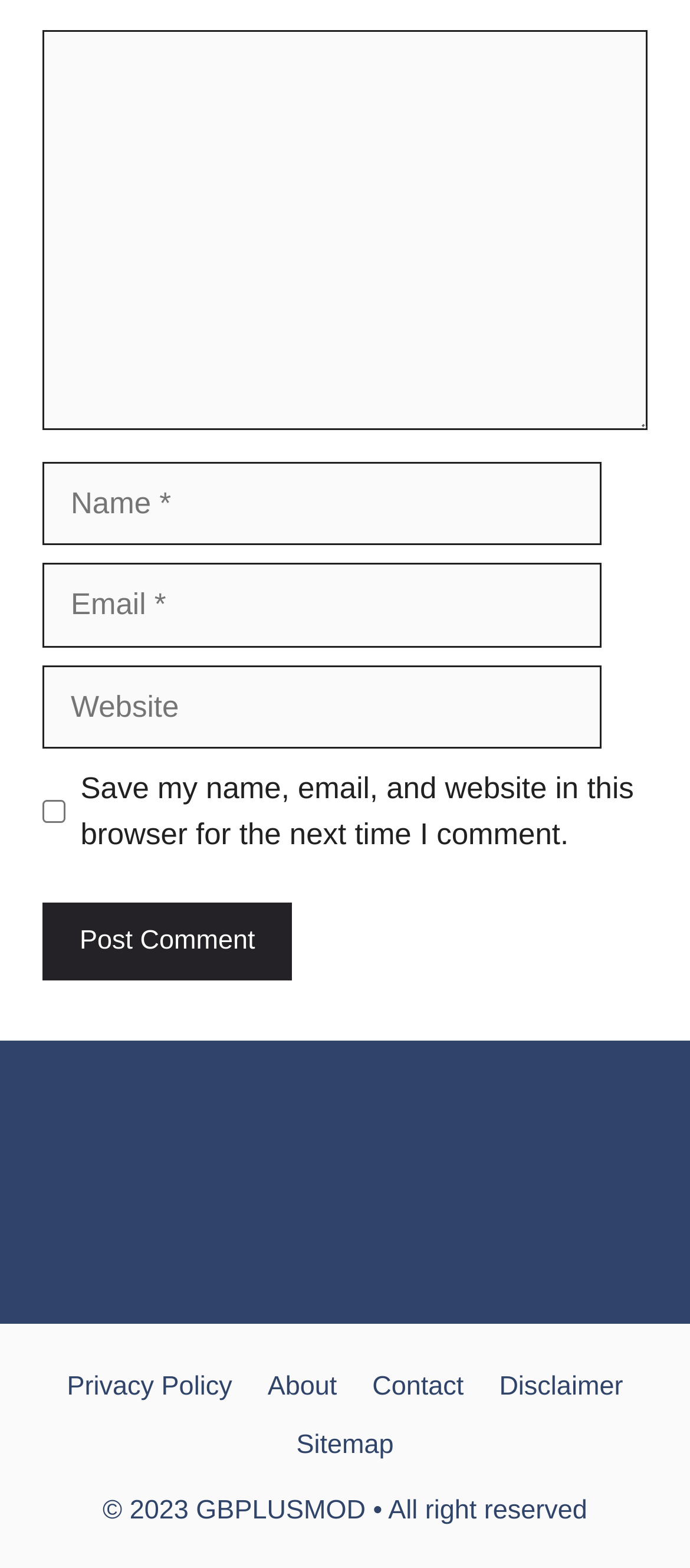Determine the bounding box coordinates of the area to click in order to meet this instruction: "View COPD related information".

None